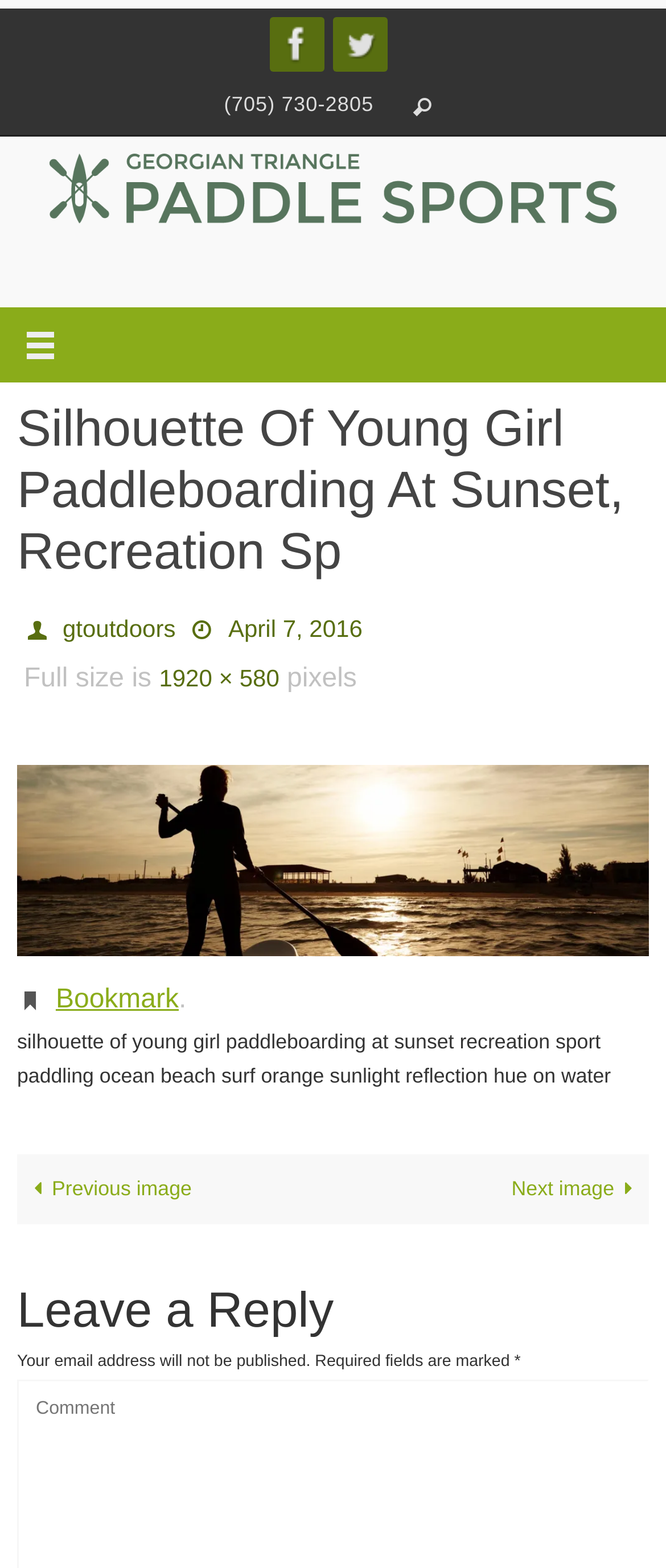What is the company name?
Examine the webpage screenshot and provide an in-depth answer to the question.

The company name can be found in the link element with the text 'Georgian Triangle Paddle Sports', which suggests that this is the name of the company or organization associated with the webpage.